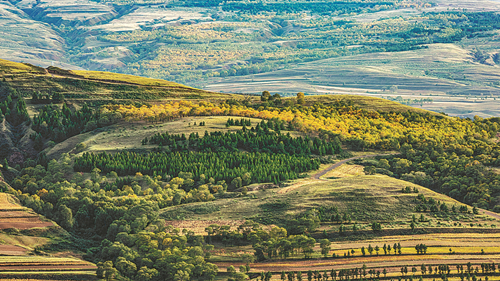What was the area characterized by before reforestation efforts?
Using the details shown in the screenshot, provide a comprehensive answer to the question.

According to the caption, the region was once characterized by barren mountains, but now it's lush with forests and grasslands, implying that the area has undergone a significant transformation.